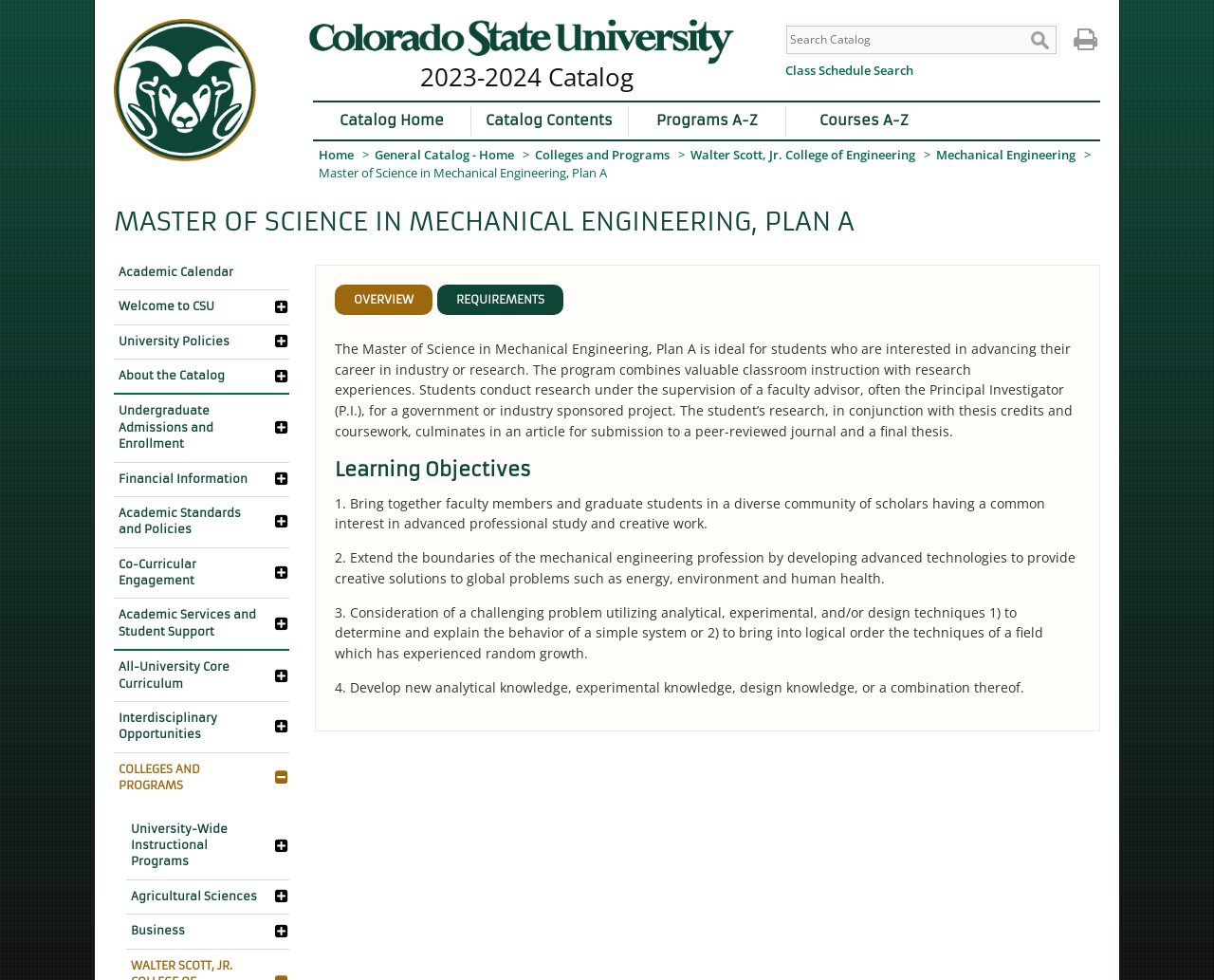Show me the bounding box coordinates of the clickable region to achieve the task as per the instruction: "Search the catalog".

[0.843, 0.026, 0.87, 0.055]